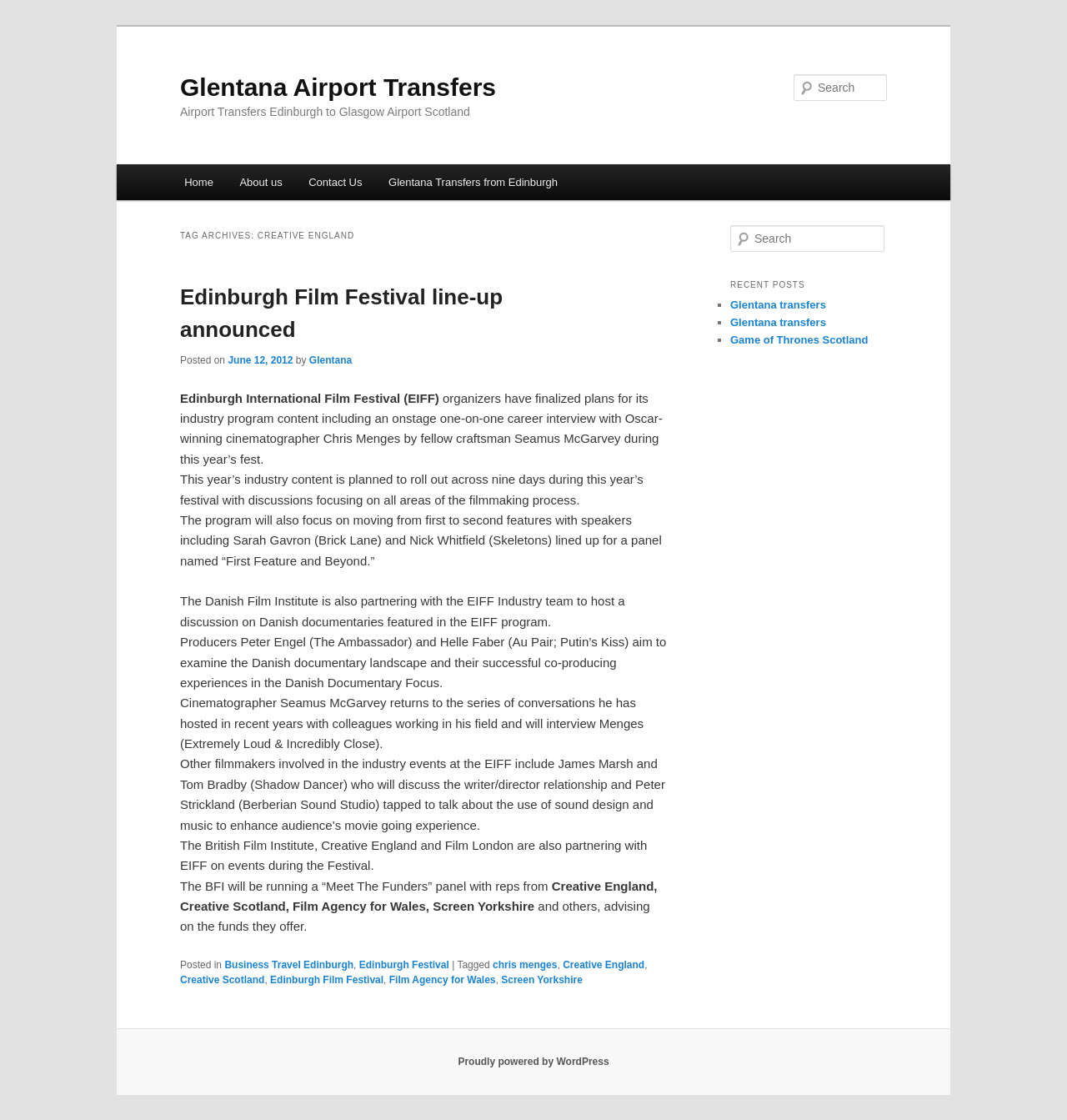Respond with a single word or phrase for the following question: 
What is the name of the airport transfer service?

Glentana Airport Transfers